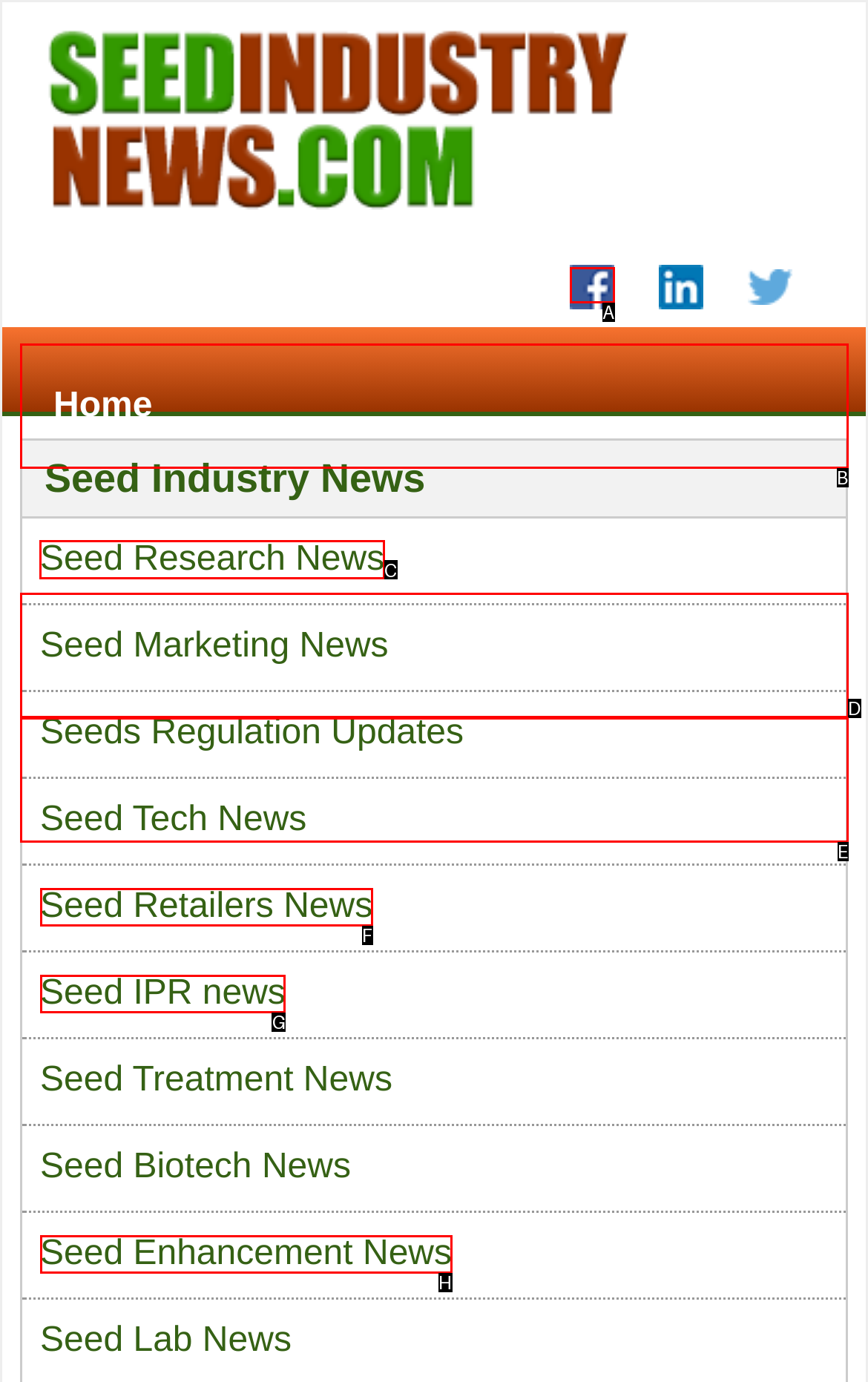Which option should I select to accomplish the task: Read Seed Research News? Respond with the corresponding letter from the given choices.

C